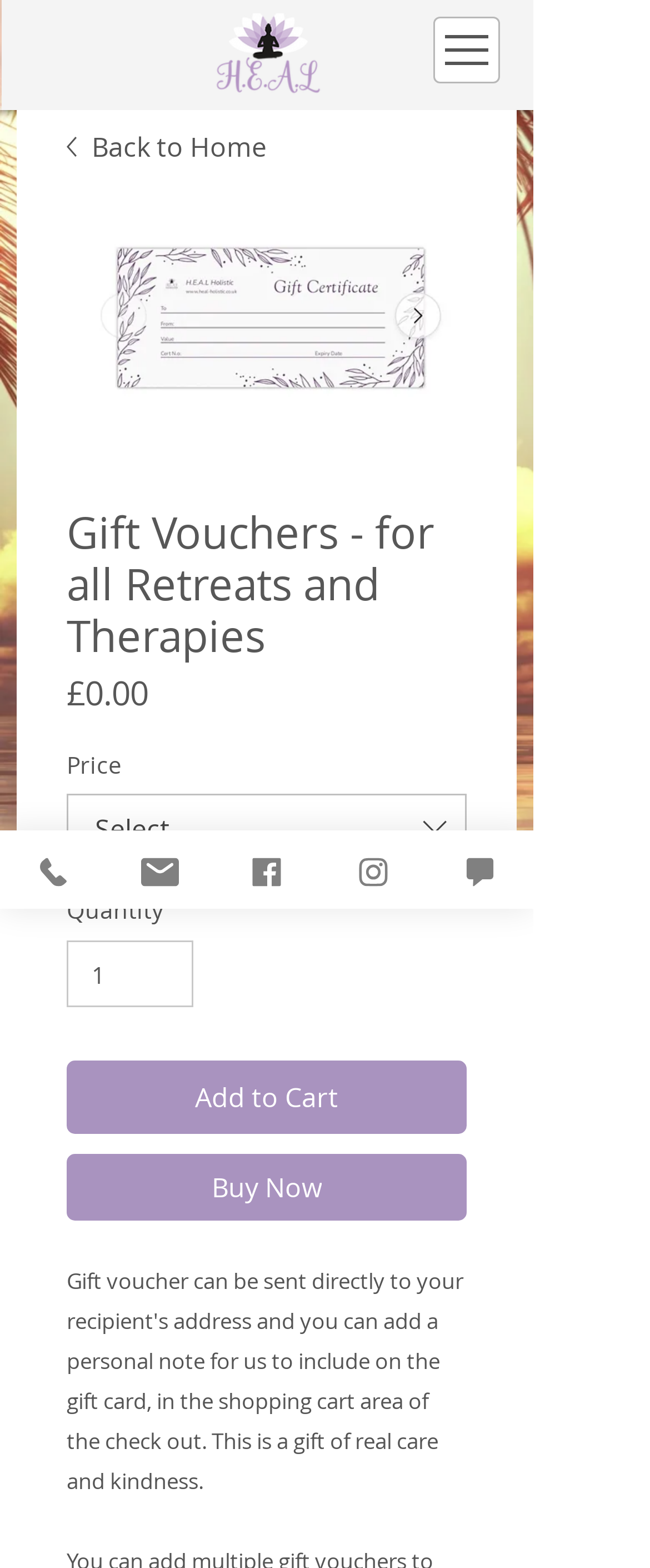Please provide a comprehensive response to the question based on the details in the image: What is the current price of the gift voucher?

I found the current price of the gift voucher by looking at the 'Price' section, where it displays '£0.00'.